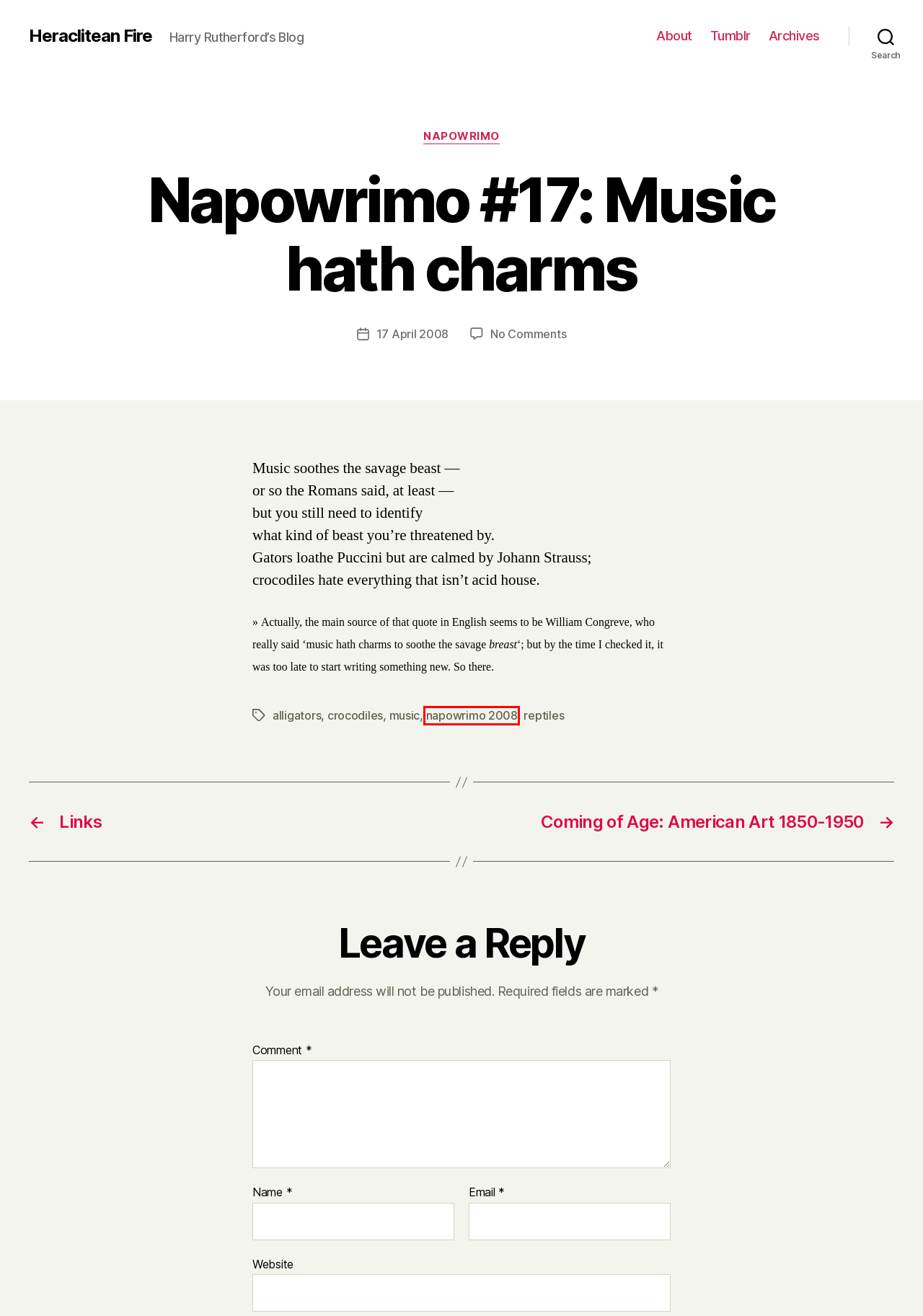You have been given a screenshot of a webpage with a red bounding box around a UI element. Select the most appropriate webpage description for the new webpage that appears after clicking the element within the red bounding box. The choices are:
A. Coming of Age: American Art 1850-1950 – Heraclitean Fire
B. reptiles – Heraclitean Fire
C. Archives – Heraclitean Fire
D. crocodiles – Heraclitean Fire
E. About – Heraclitean Fire
F. Harry – Heraclitean Fire
G. Heraclitean Fire – Harry Rutherford’s Blog
H. napowrimo 2008 – Heraclitean Fire

H